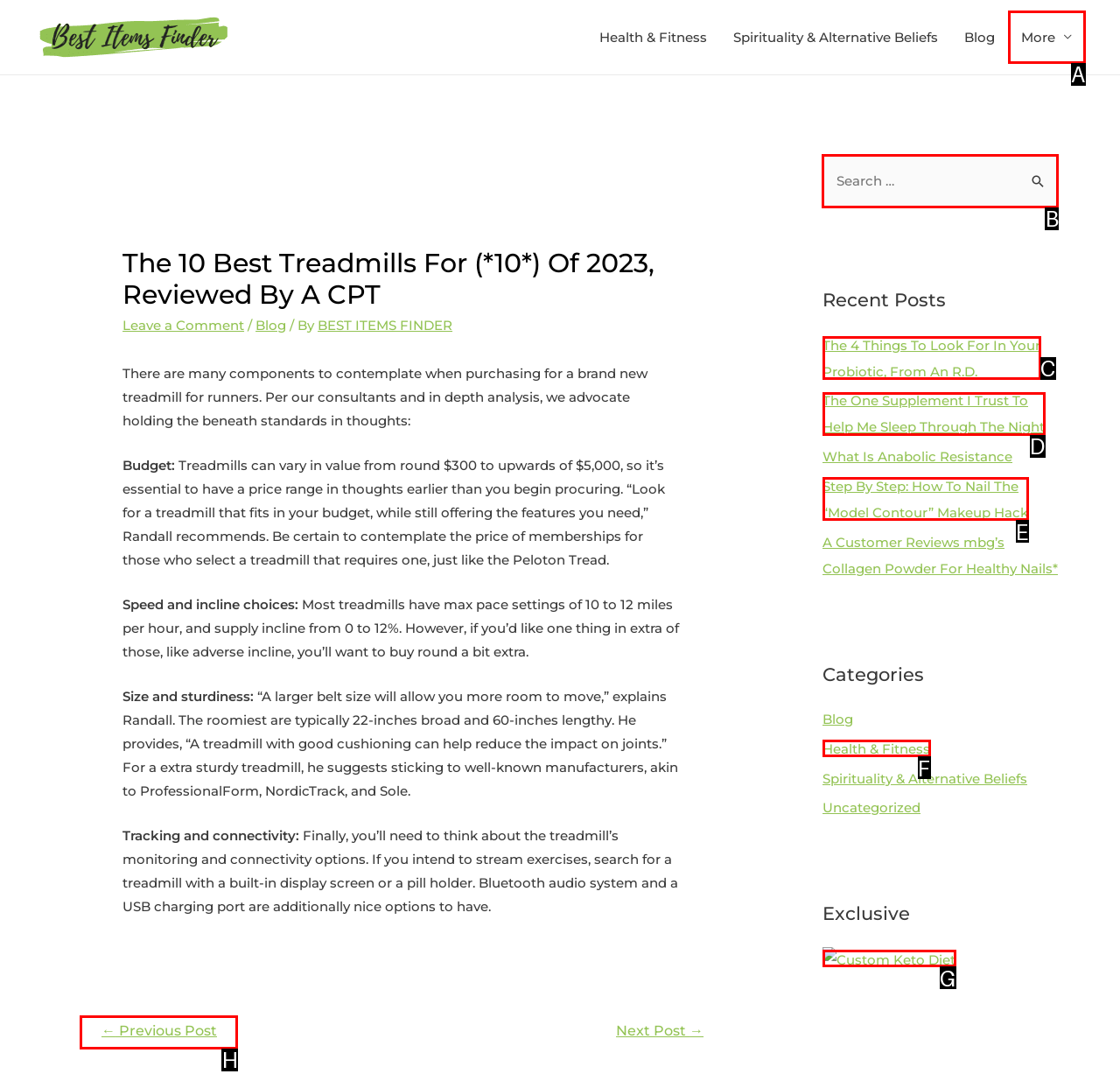Point out which HTML element you should click to fulfill the task: Search for something.
Provide the option's letter from the given choices.

B